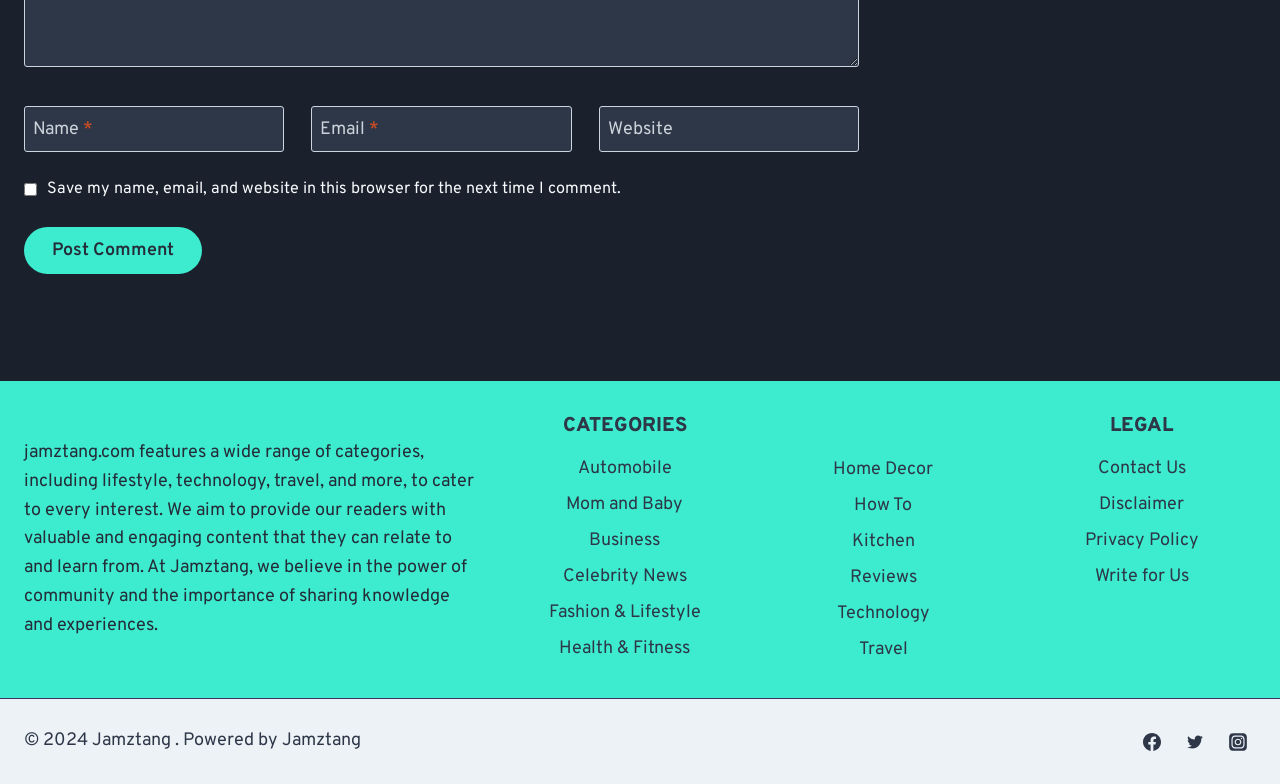Please study the image and answer the question comprehensively:
What categories are available on this website?

The website features a range of categories, including Automobile, Mom and Baby, Business, Celebrity News, Fashion & Lifestyle, Health & Fitness, Home Decor, How To, Kitchen, Reviews, Technology, and Travel, which are listed under the 'CATEGORIES' heading.